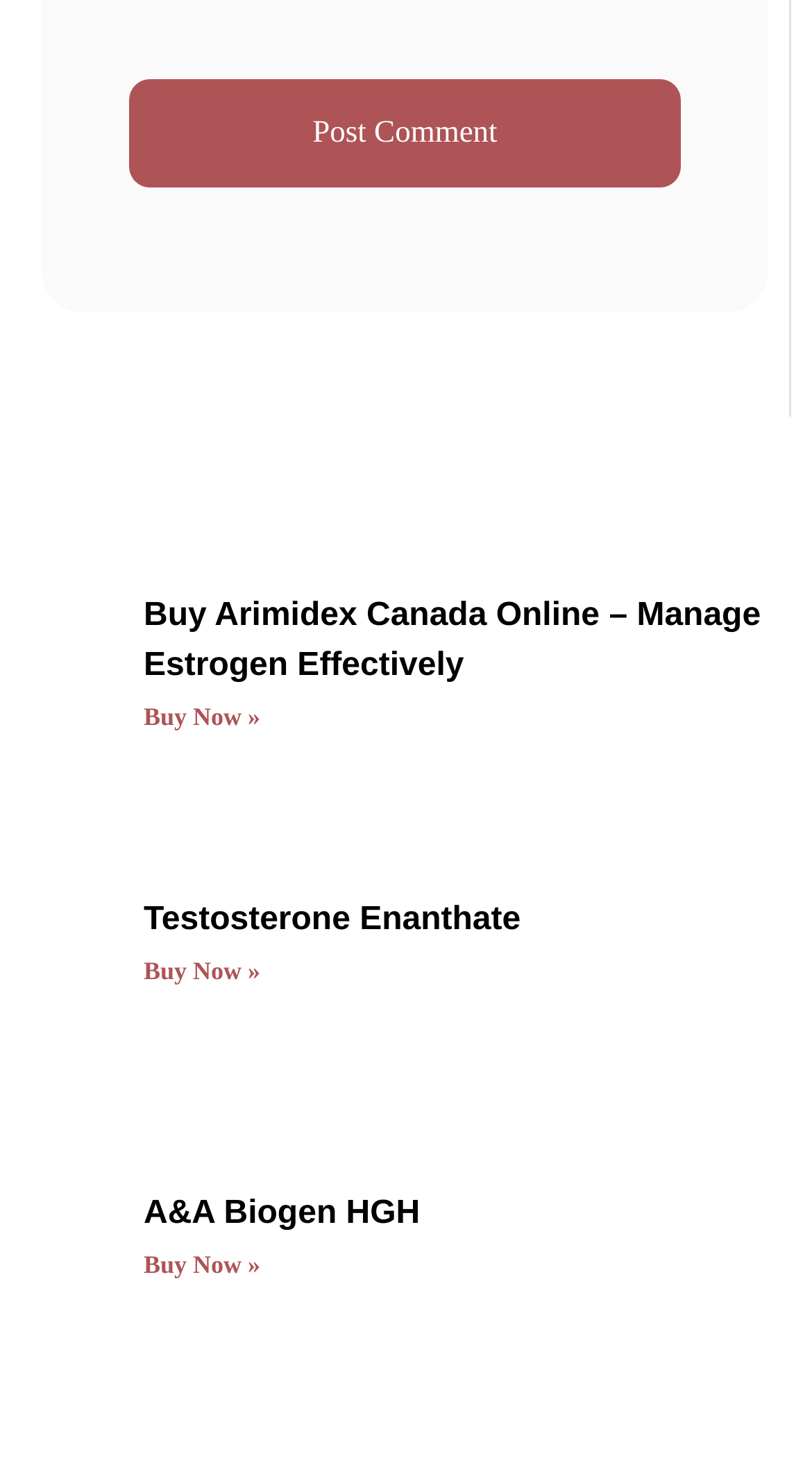Show the bounding box coordinates of the region that should be clicked to follow the instruction: "Buy Arimidex Canada Online."

[0.051, 0.203, 0.159, 0.305]